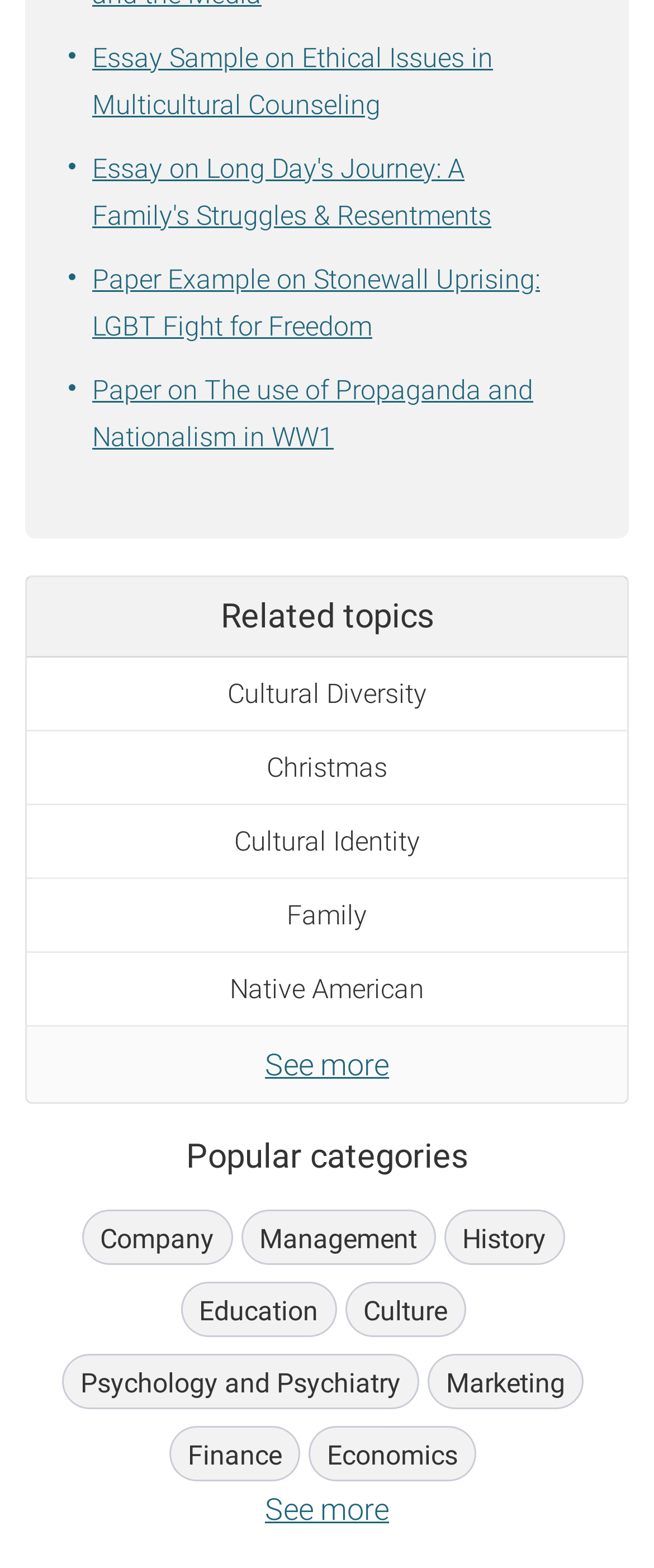Locate the bounding box coordinates of the area where you should click to accomplish the instruction: "Browse papers on Cultural Diversity".

[0.041, 0.419, 0.959, 0.466]